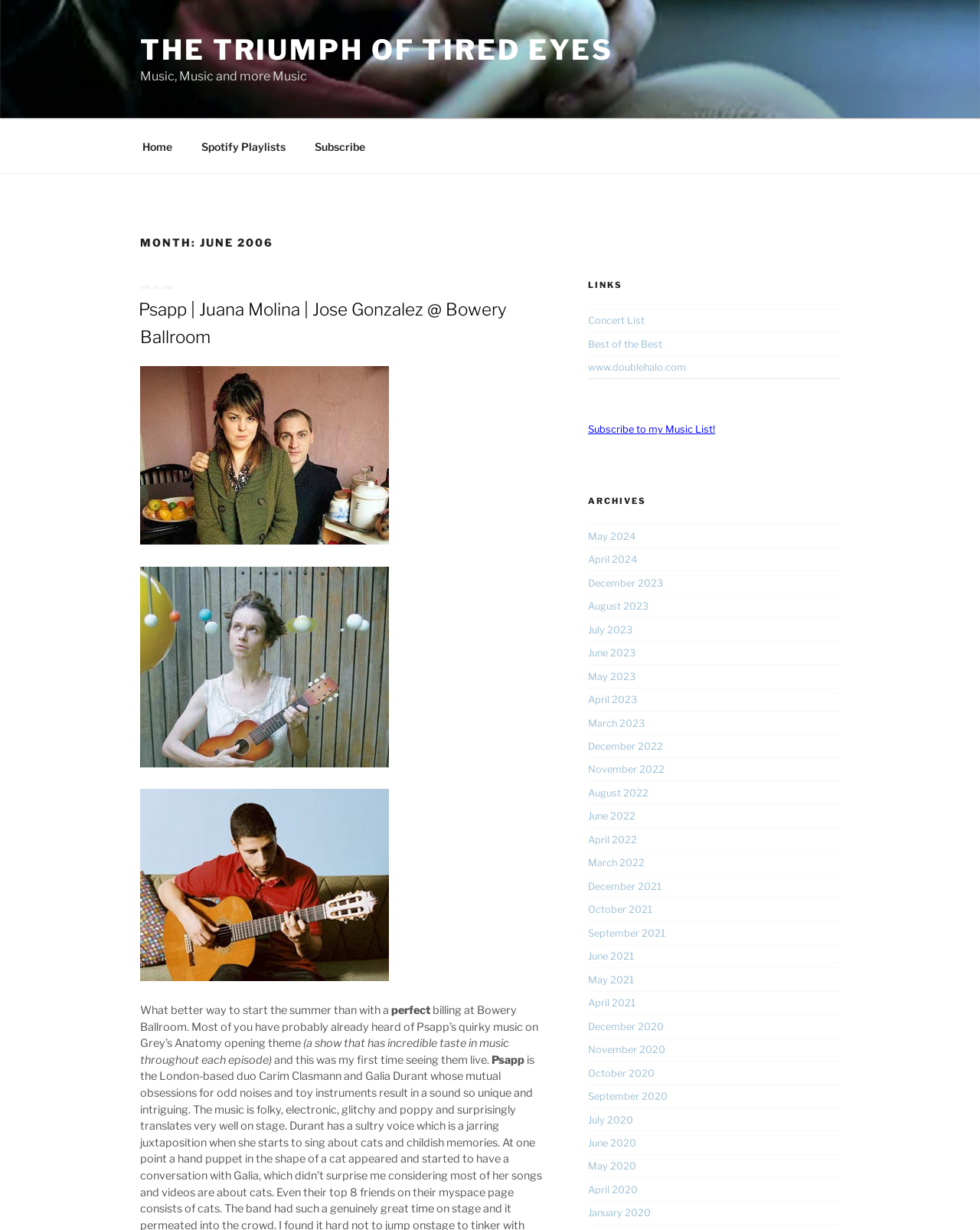Identify and provide the text of the main header on the webpage.

MONTH: JUNE 2006